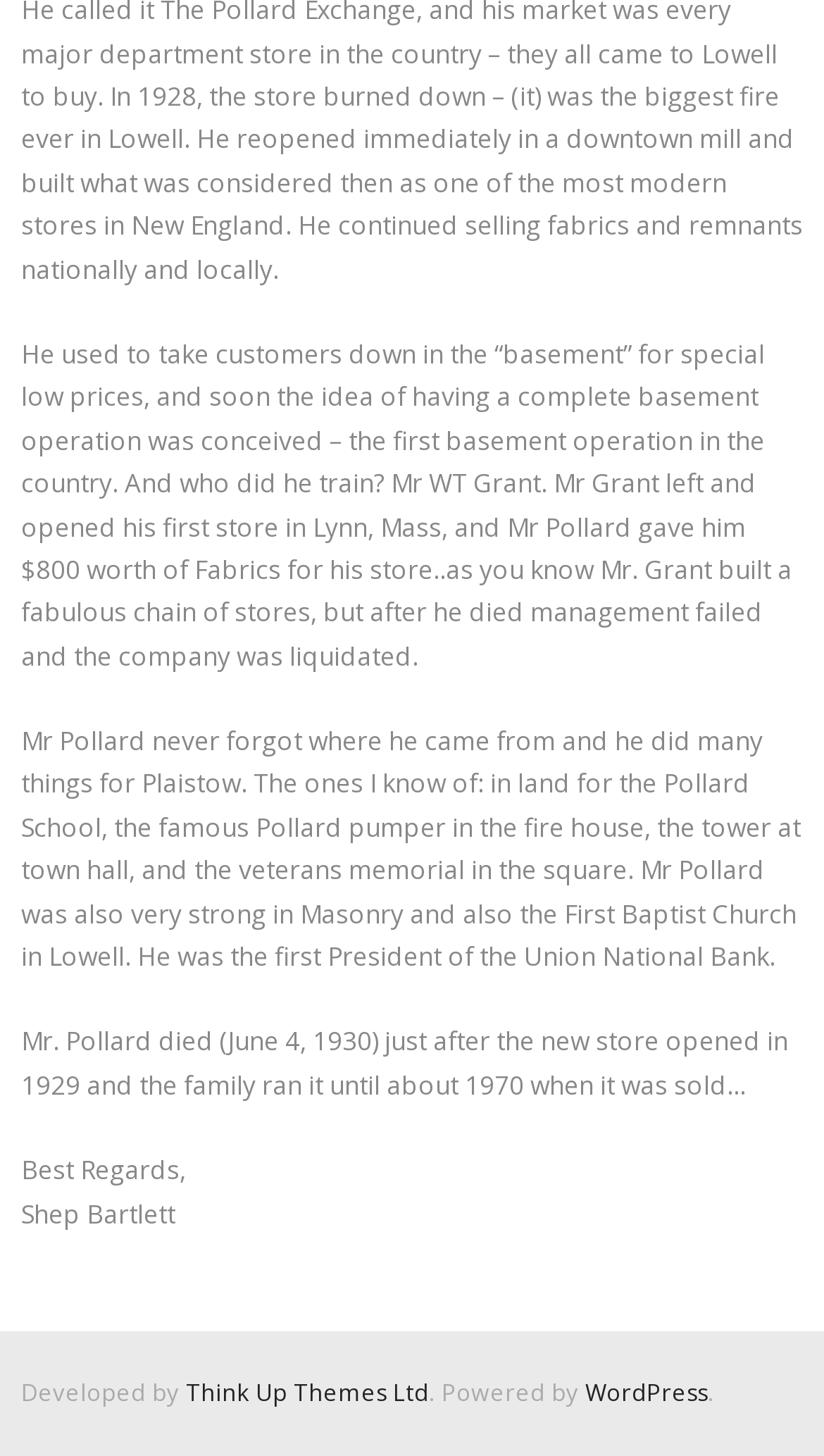Who trained Mr. WT Grant?
Give a thorough and detailed response to the question.

According to the text, Mr. Pollard trained Mr. WT Grant, who later opened his first store in Lynn, Mass, and Mr. Pollard gave him $800 worth of Fabrics for his store.